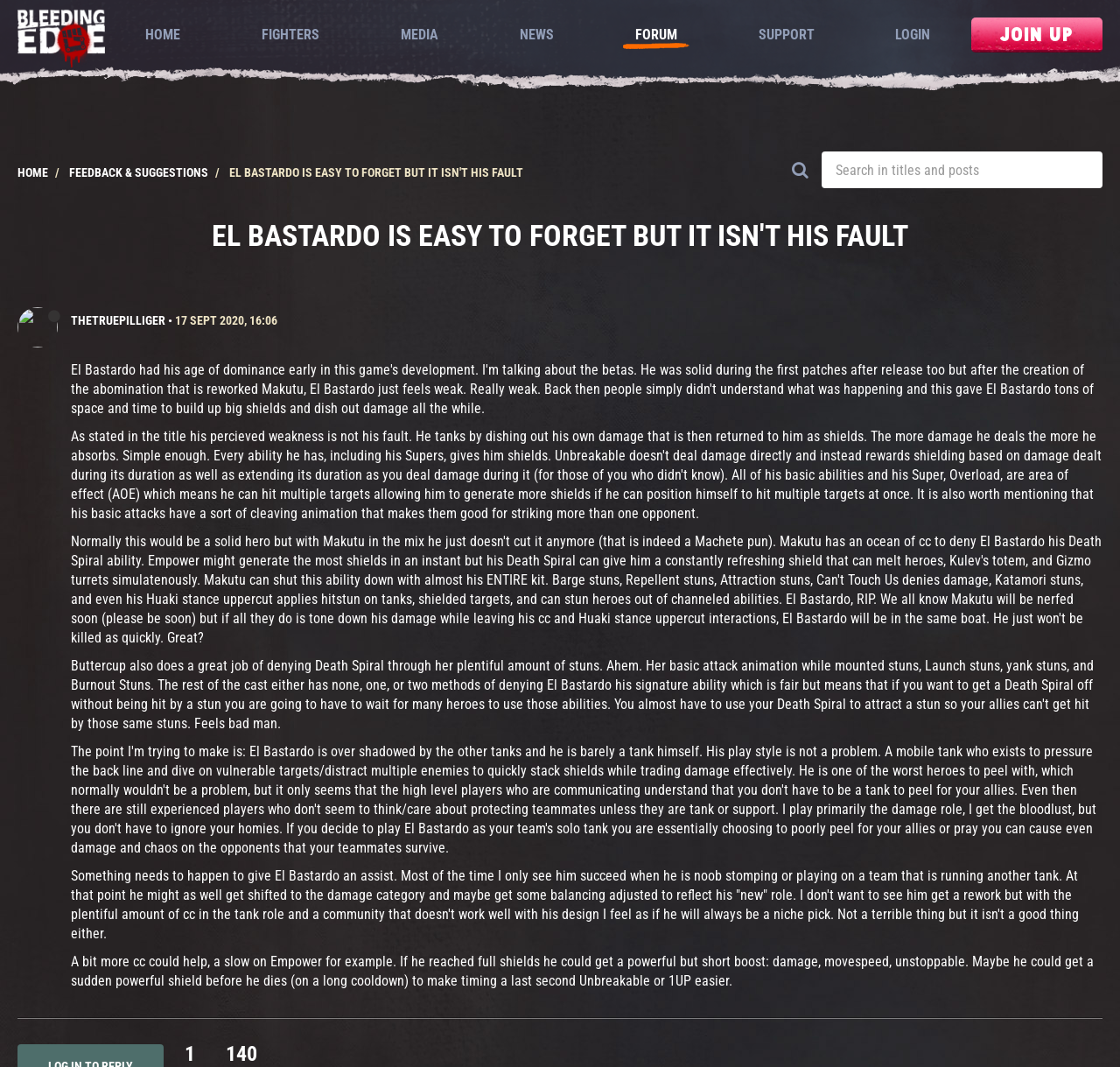How many comments are there on this post?
Respond to the question with a single word or phrase according to the image.

1